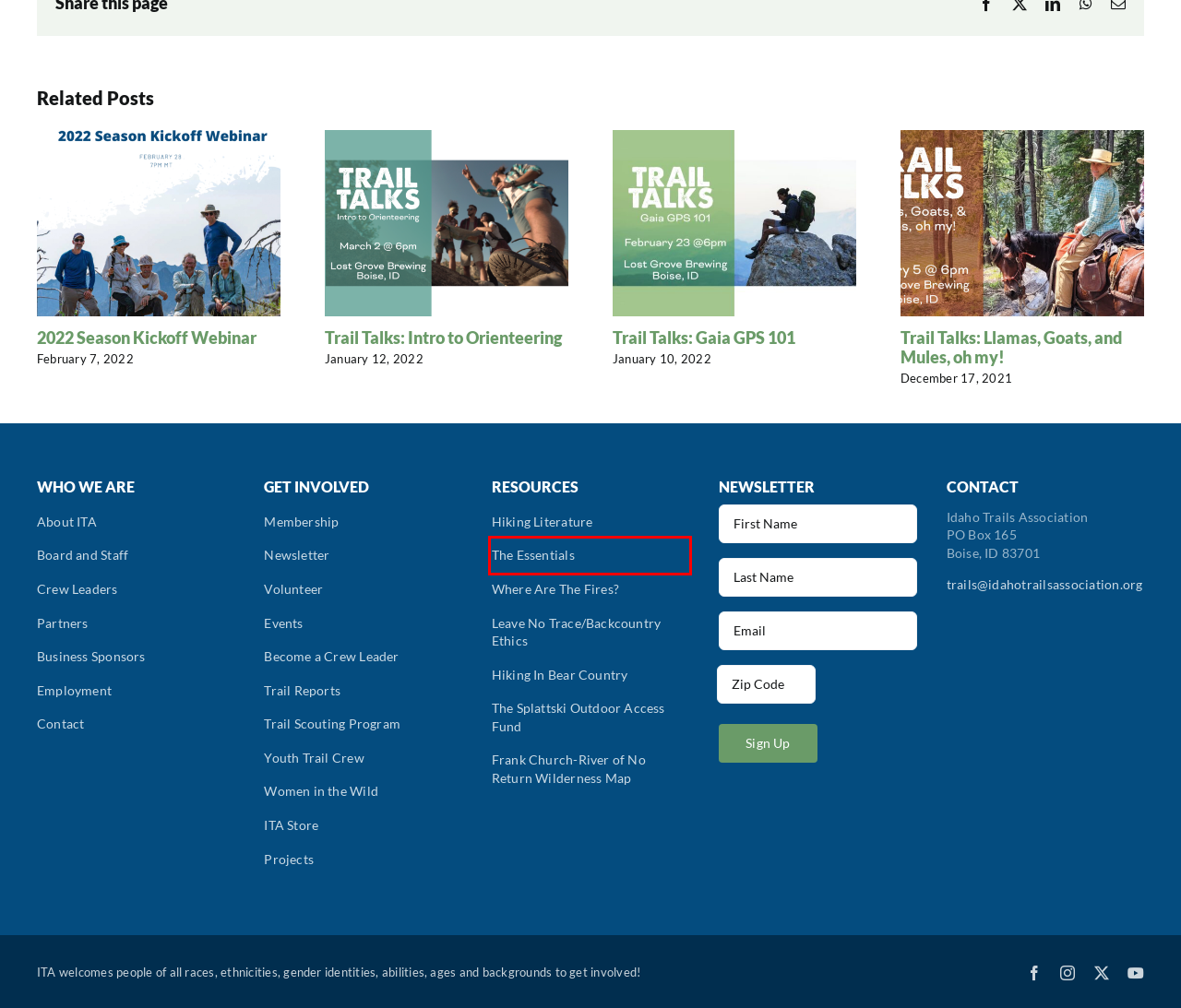You have received a screenshot of a webpage with a red bounding box indicating a UI element. Please determine the most fitting webpage description that matches the new webpage after clicking on the indicated element. The choices are:
A. Hiking Literature - Idaho Trails Association
B. The Essentials - Idaho Trails Association
C. Partners - Idaho Trails Association
D. 2022 Season Kickoff Webinar - Idaho Trails Association
E. Crew Leaders - Idaho Trails Association
F. Business Sponsors - Idaho Trails Association
G. Events - Idaho Trails Association
H. Hiking In Bear Country - Idaho Trails Association

B